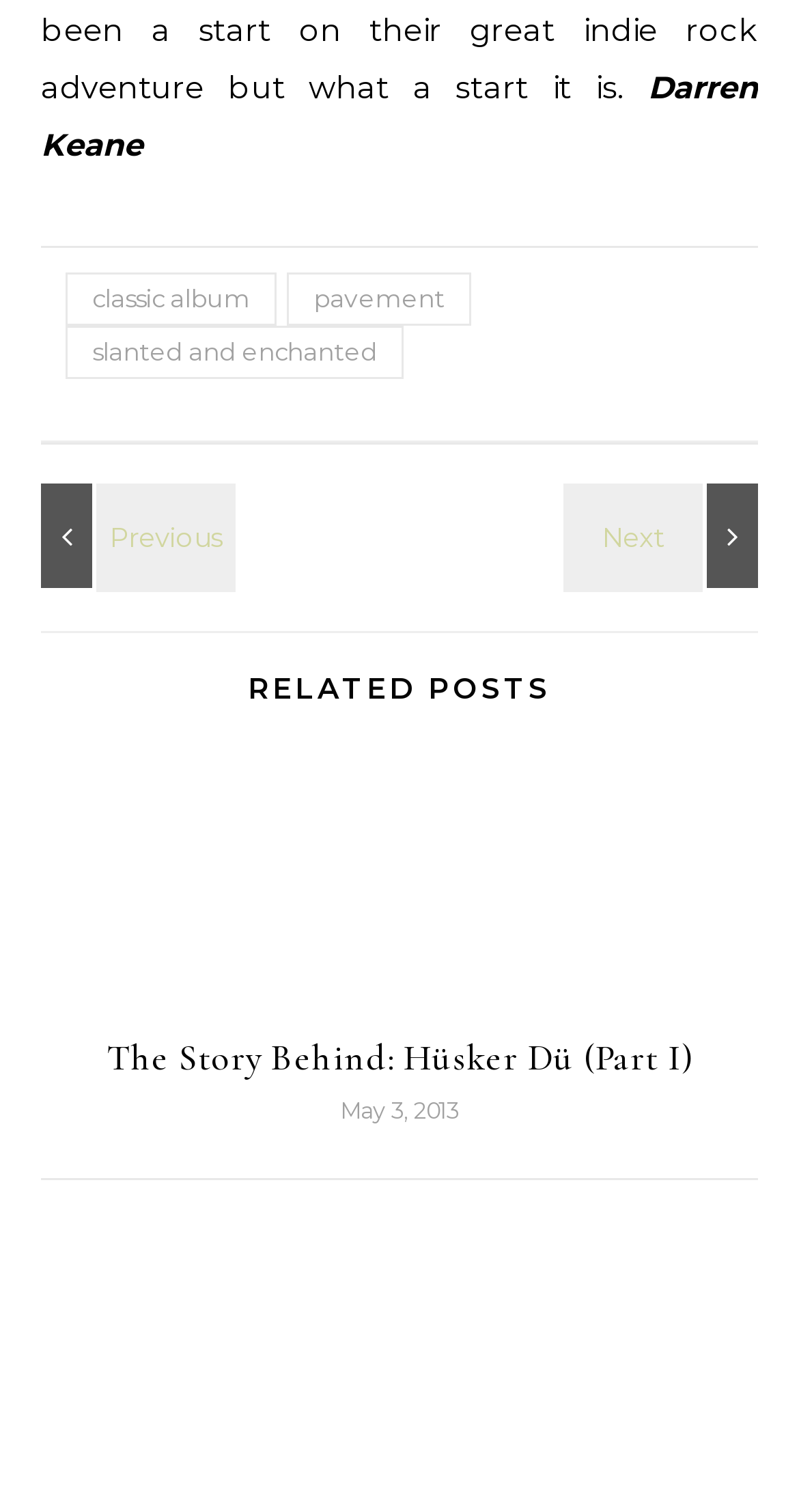How many links are present in the footer?
Based on the screenshot, answer the question with a single word or phrase.

3